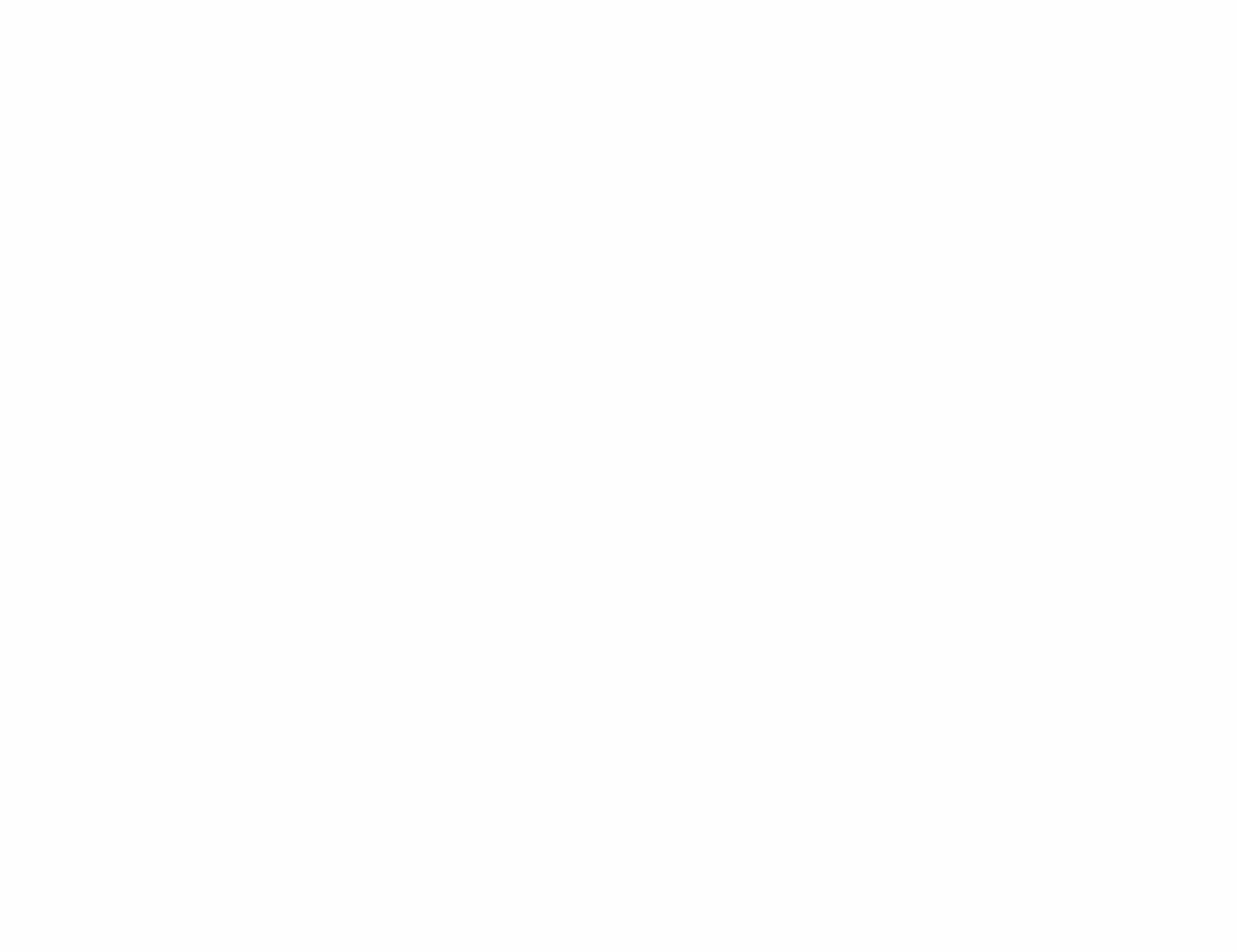Please determine the bounding box coordinates of the element to click in order to execute the following instruction: "Contact Alrek helseklynge via email". The coordinates should be four float numbers between 0 and 1, specified as [left, top, right, bottom].

[0.365, 0.222, 0.562, 0.249]